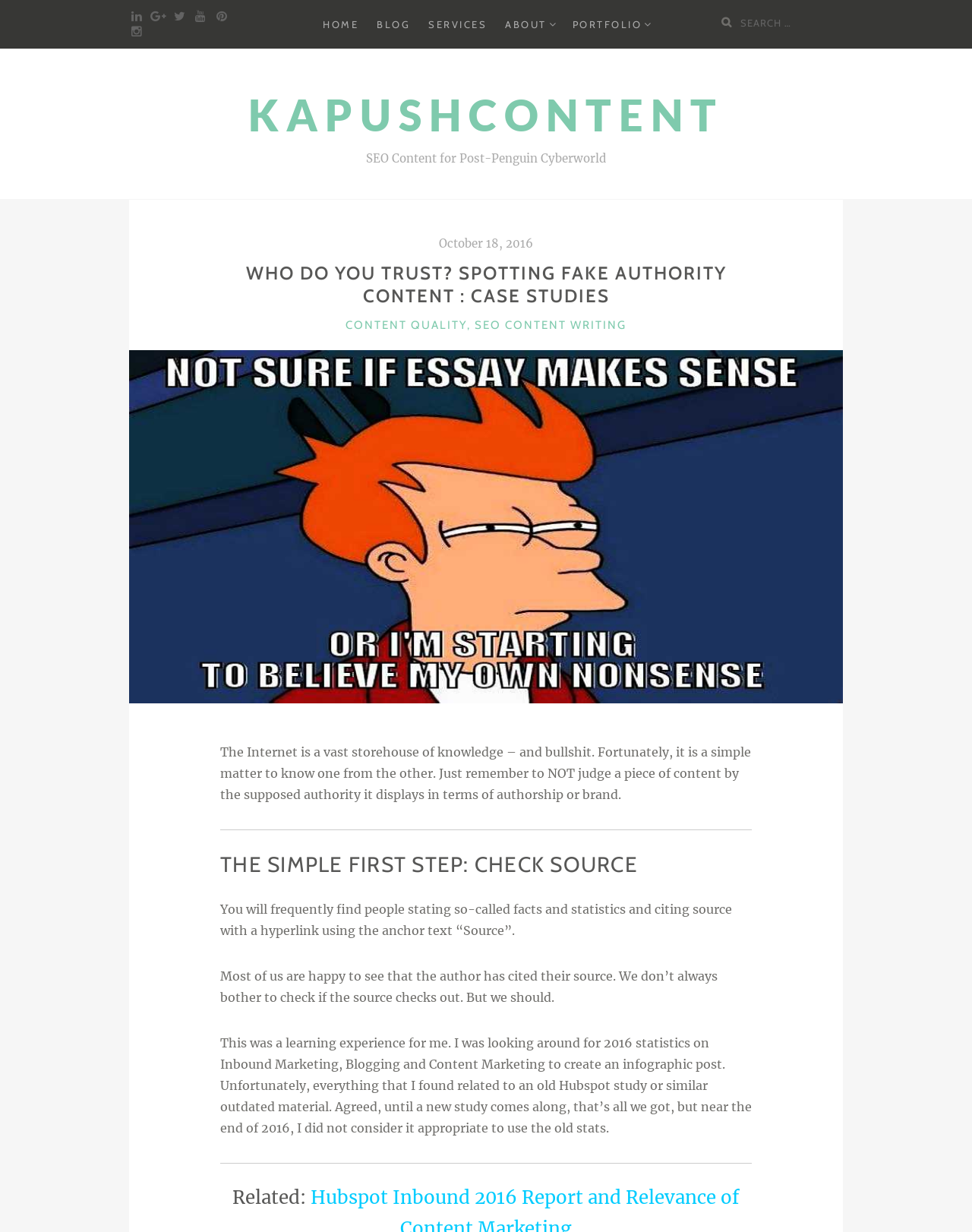Specify the bounding box coordinates of the area that needs to be clicked to achieve the following instruction: "Read the blog".

[0.38, 0.01, 0.43, 0.029]